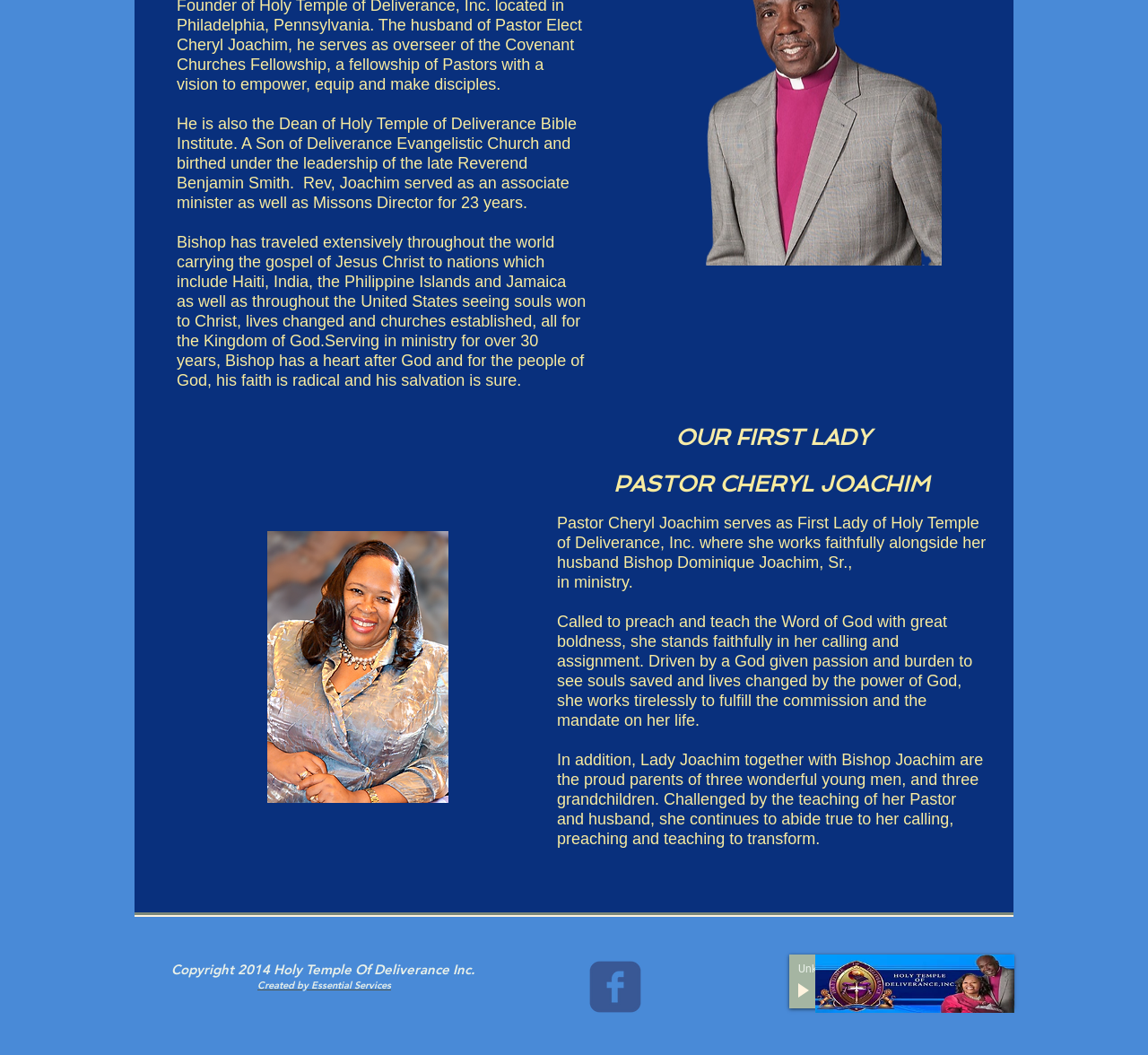Predict the bounding box of the UI element based on this description: "Created by Essential Services".

[0.224, 0.928, 0.341, 0.94]